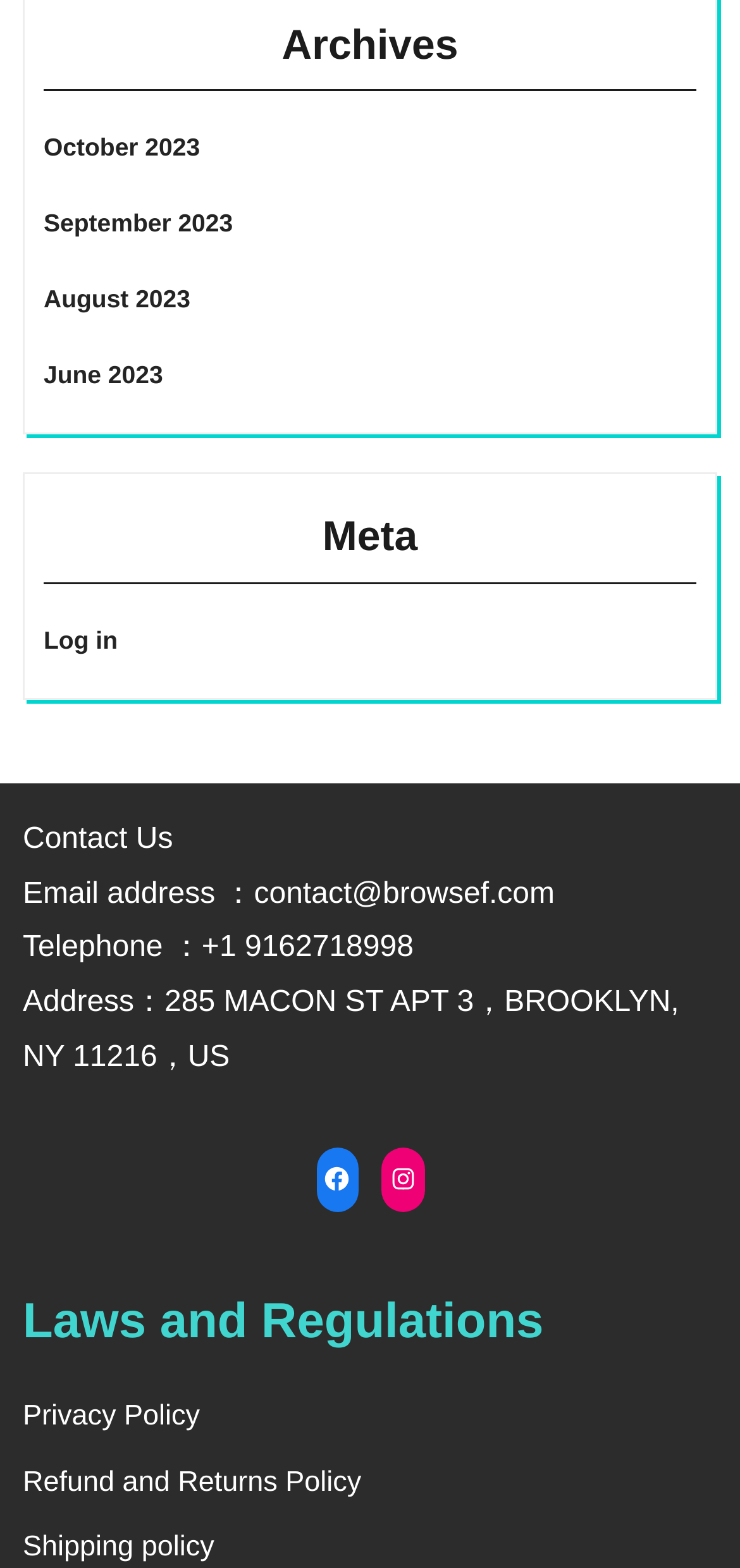Determine the bounding box coordinates of the clickable element necessary to fulfill the instruction: "View October 2023 archives". Provide the coordinates as four float numbers within the 0 to 1 range, i.e., [left, top, right, bottom].

[0.059, 0.085, 0.27, 0.103]